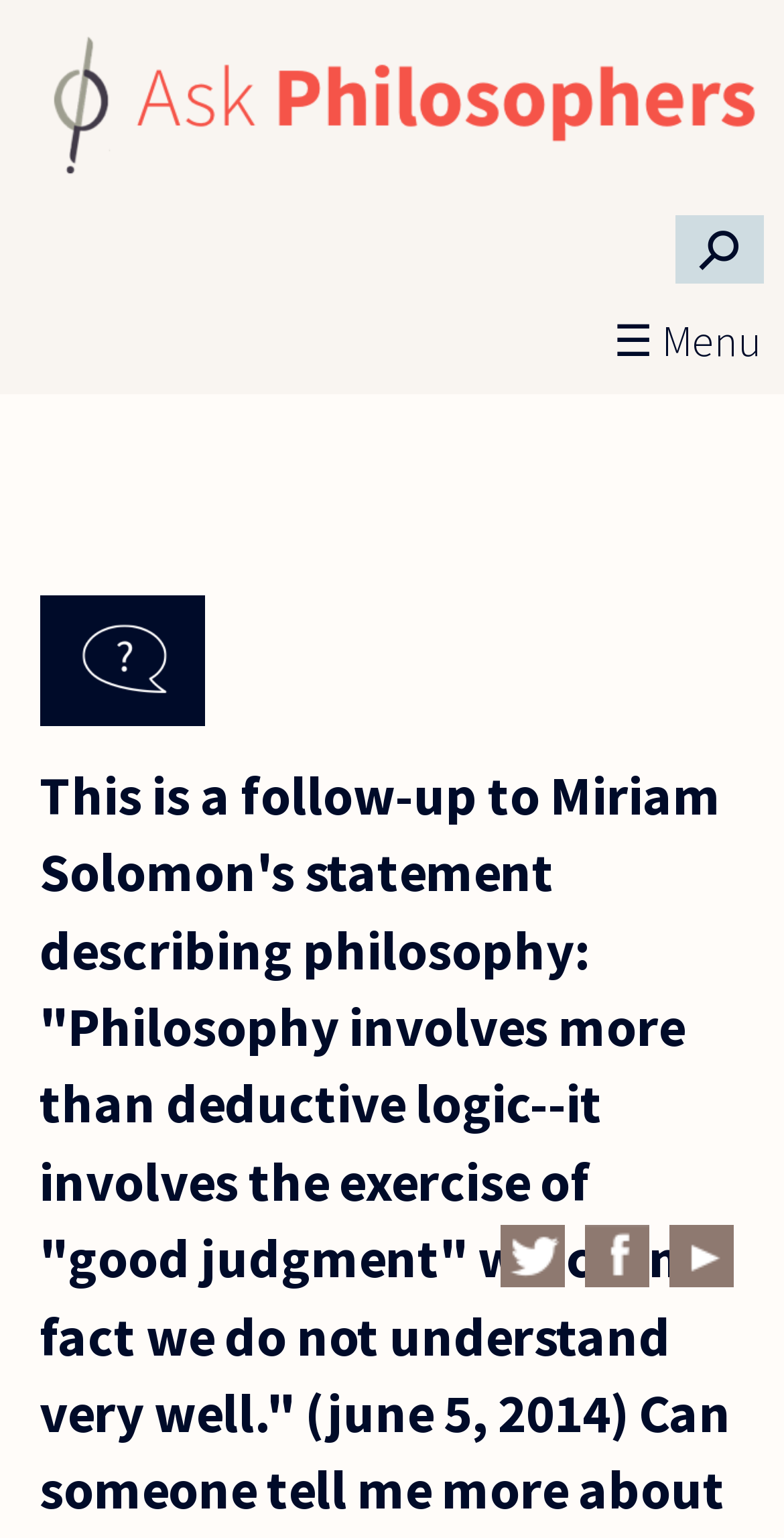Generate an in-depth caption that captures all aspects of the webpage.

The webpage is titled "Questions | AskPhilosophers.org" and appears to be a portal for asking philosophical questions. At the top-left corner, there is a "Skip to main content" link, which suggests that the main content of the page is further down. 

Above the main content, there is a horizontal navigation bar with several elements. On the left side of this bar, there is a logo, represented by an image, which takes up most of the width. To the right of the logo, there is a "☰ Menu" button. On the right side of the navigation bar, there are three social media links, each represented by an image, aligned horizontally and spaced evenly apart. These links are positioned near the top-right corner of the page.

In the top-right corner, there is a small icon, represented by a "⚲" symbol, which may indicate some sort of notification or alert.